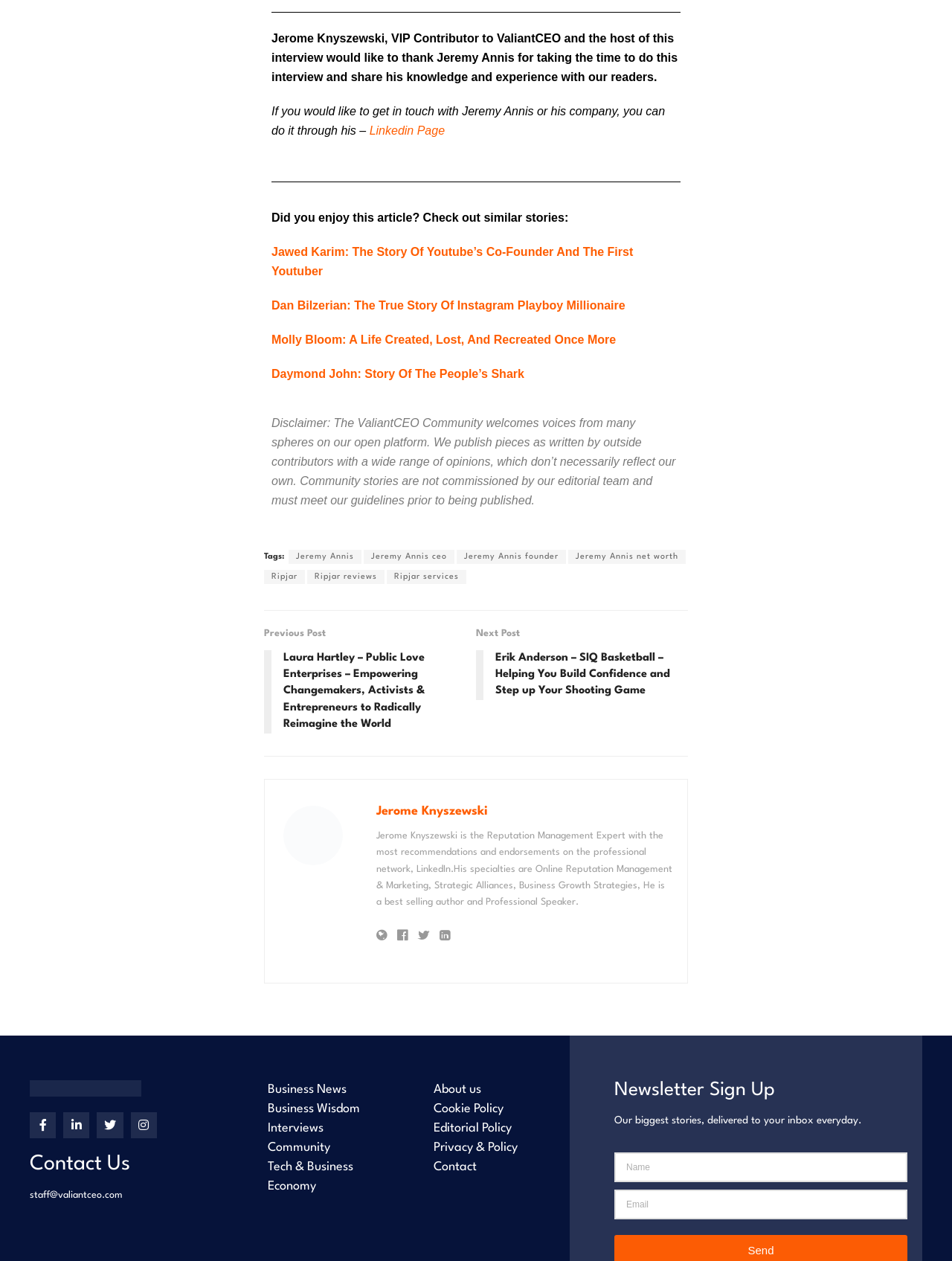Identify the bounding box of the UI element described as follows: "Business Wisdom". Provide the coordinates as four float numbers in the range of 0 to 1 [left, top, right, bottom].

[0.266, 0.872, 0.44, 0.887]